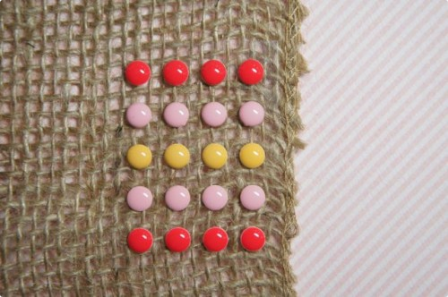Provide a thorough and detailed caption for the image.

The image showcases an artistic arrangement of colorful dots placed on a textured burlap fabric. The dots are organized in a grid format, featuring a vibrant color palette that includes red, pink, and yellow. This creative display highlights various shades of pink with two rows of pink dots, complemented by red dots interspersed in between, and a touch of yellow providing a cheerful contrast. The burlap background adds a rustic charm, enhancing the overall visual appeal. This arrangement could serve as inspiration for crafting or design projects, particularly those focused on card making and decorative arts.